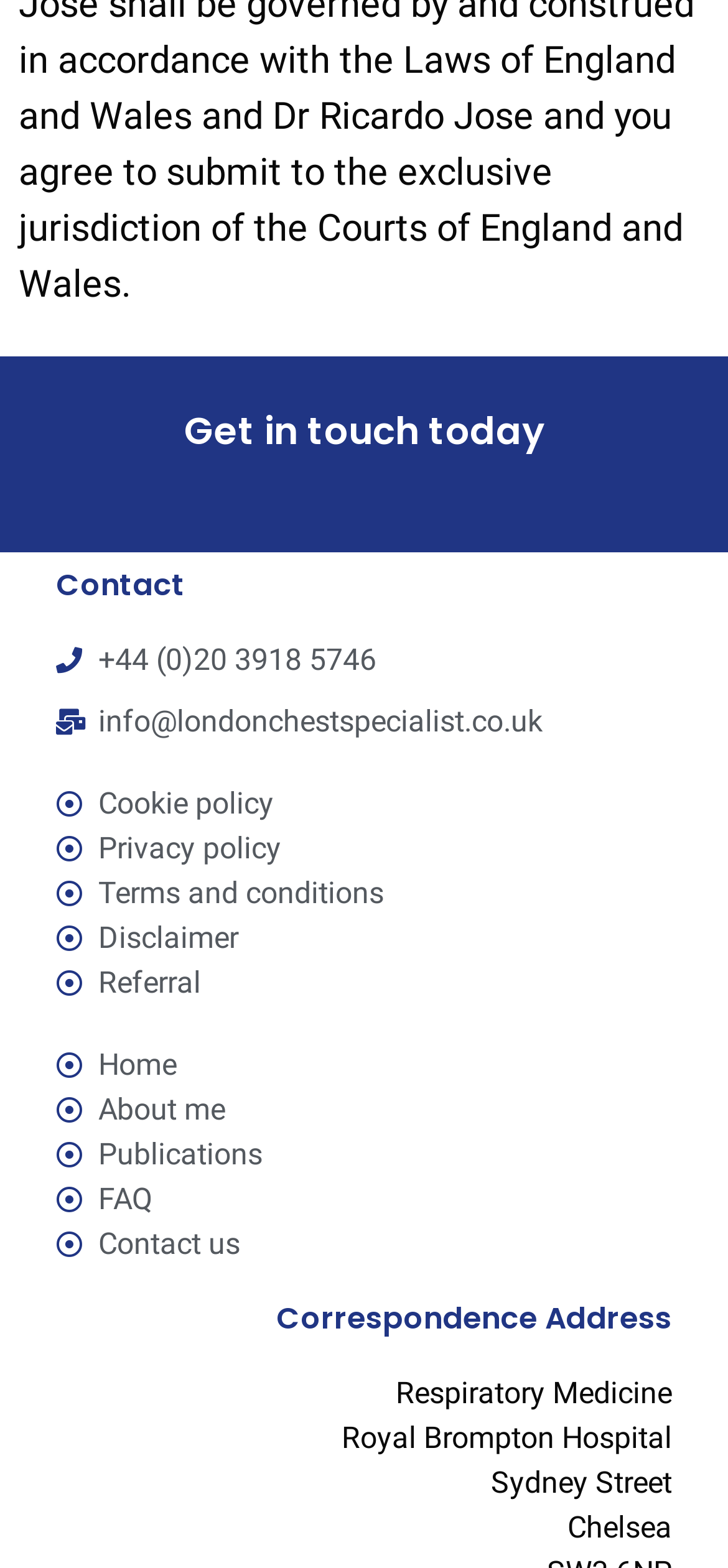Respond to the following question using a concise word or phrase: 
How many links are there in the webpage?

11